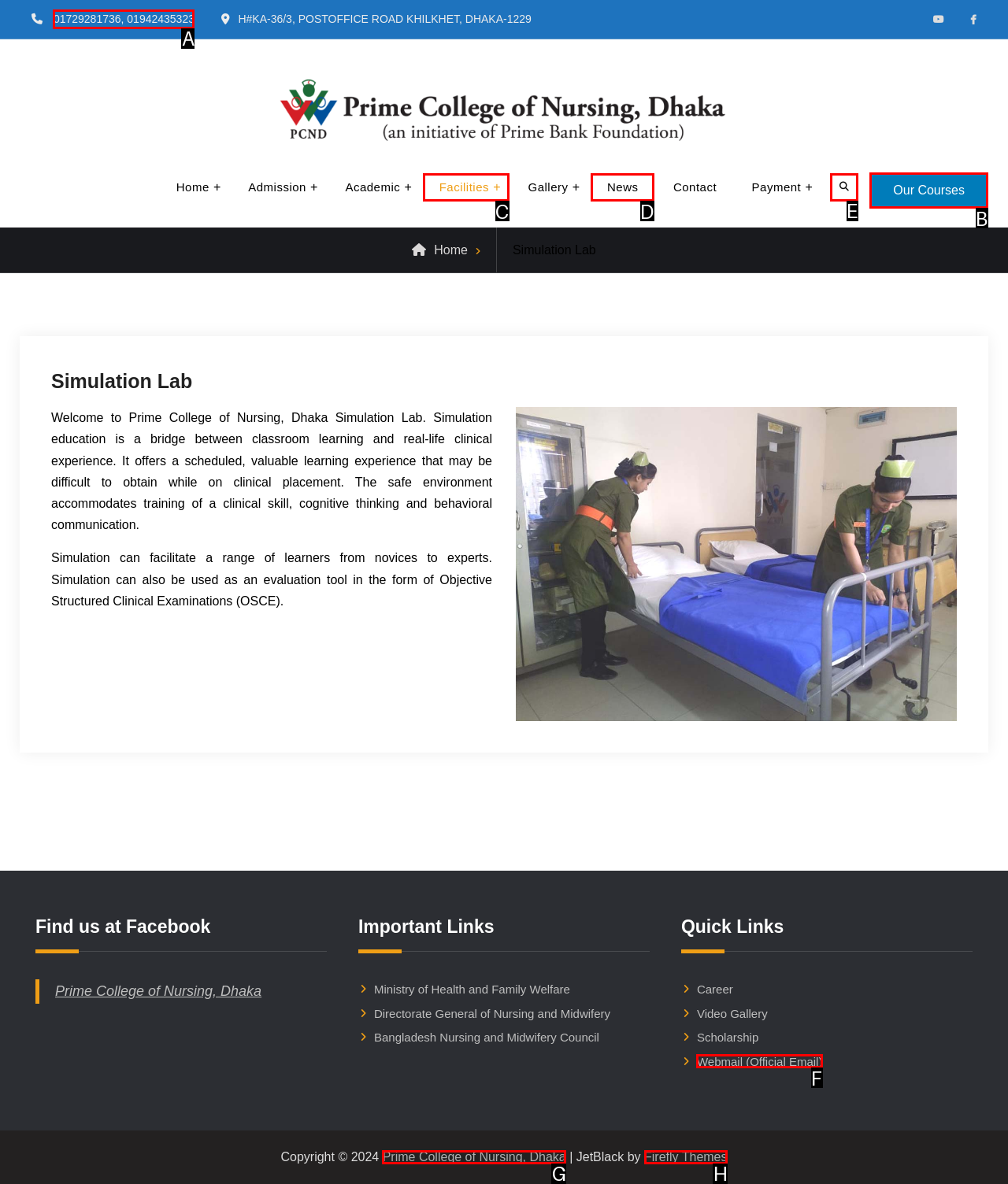Identify the correct HTML element to click for the task: View the college's courses. Provide the letter of your choice.

B